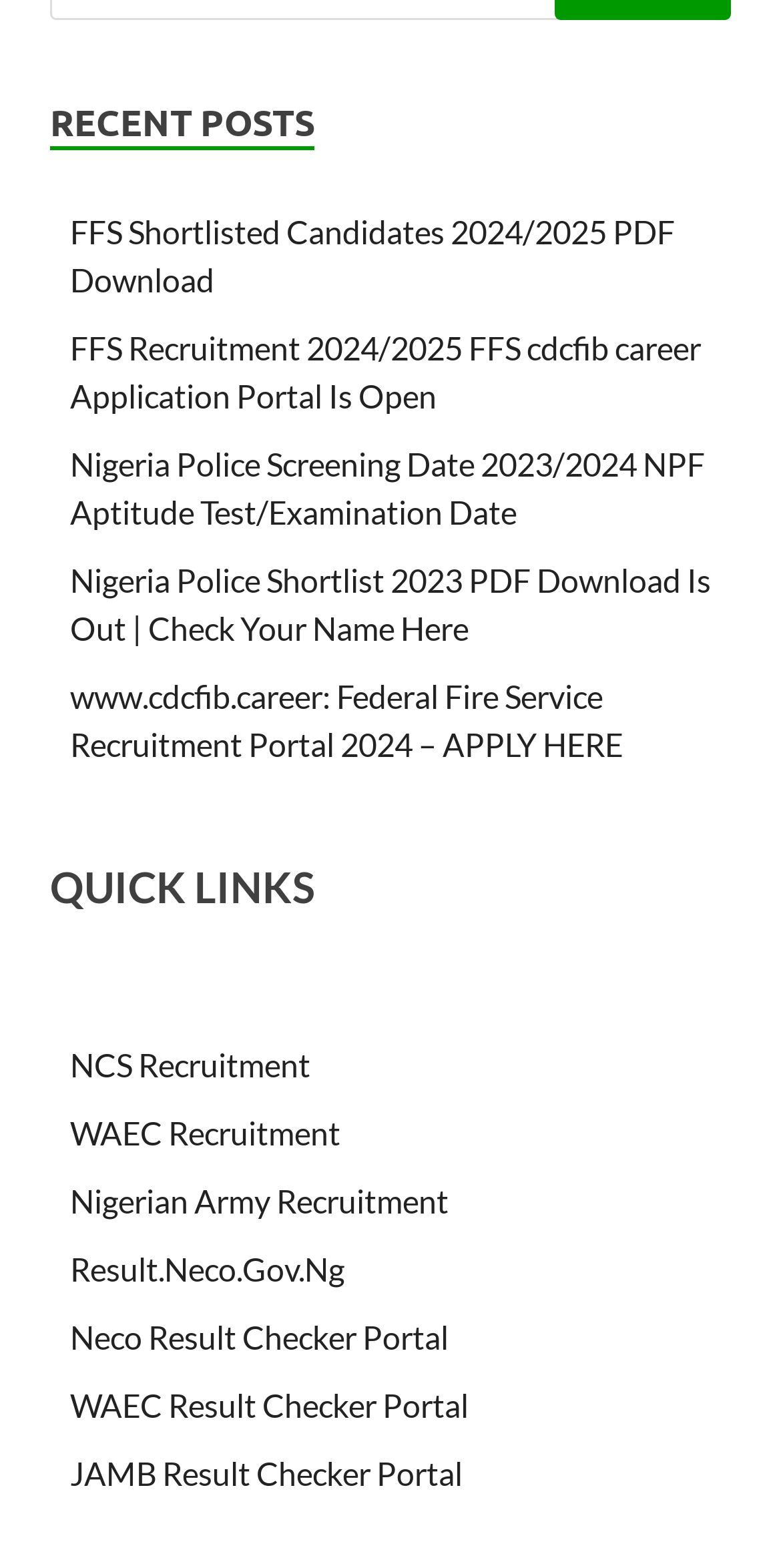Identify the bounding box coordinates of the section to be clicked to complete the task described by the following instruction: "Check the latest news from February 12, 2024". The coordinates should be four float numbers between 0 and 1, formatted as [left, top, right, bottom].

None